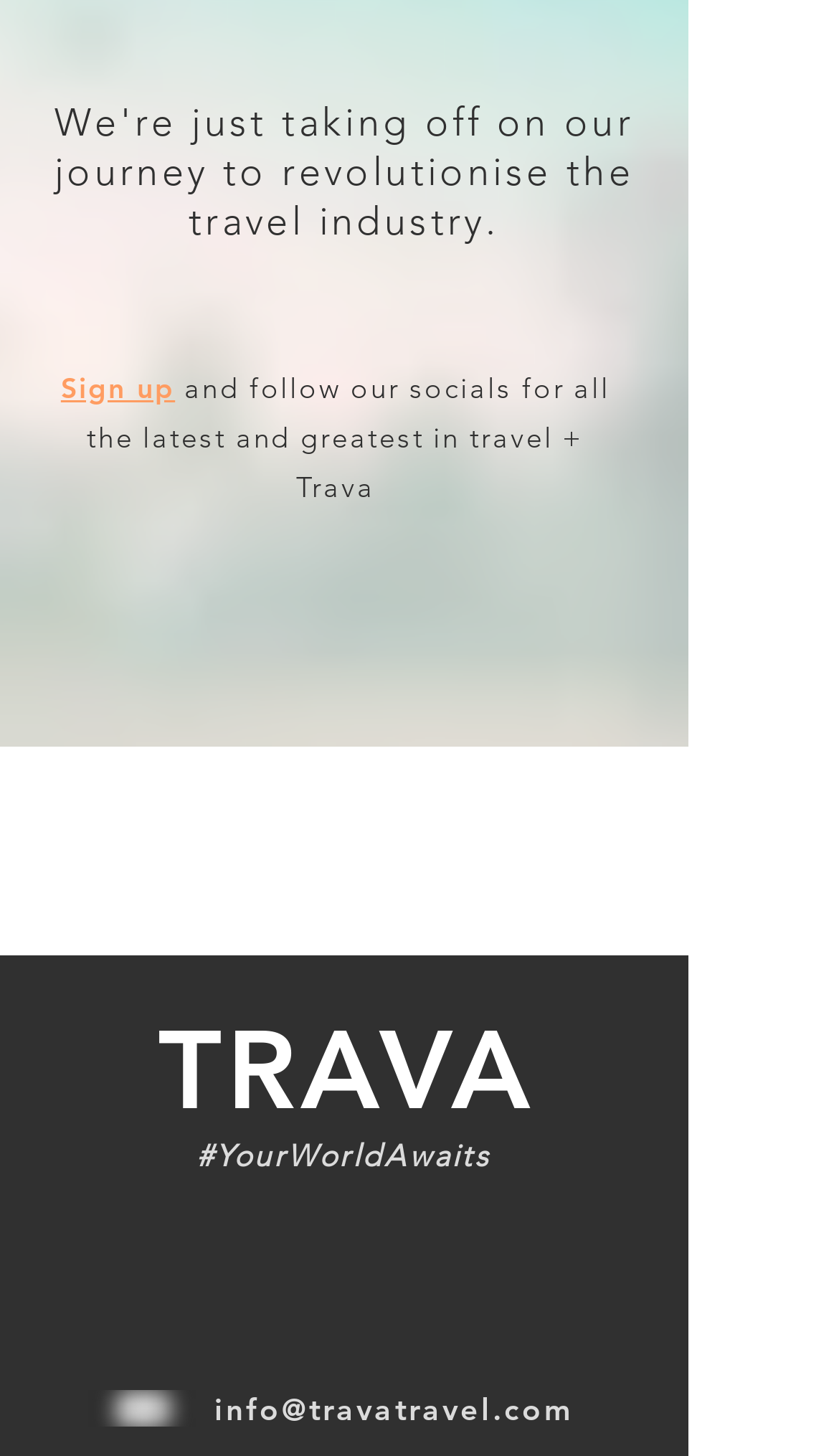Bounding box coordinates are given in the format (top-left x, top-left y, bottom-right x, bottom-right y). All values should be floating point numbers between 0 and 1. Provide the bounding box coordinate for the UI element described as: aria-label="fb round"

[0.236, 0.407, 0.326, 0.459]